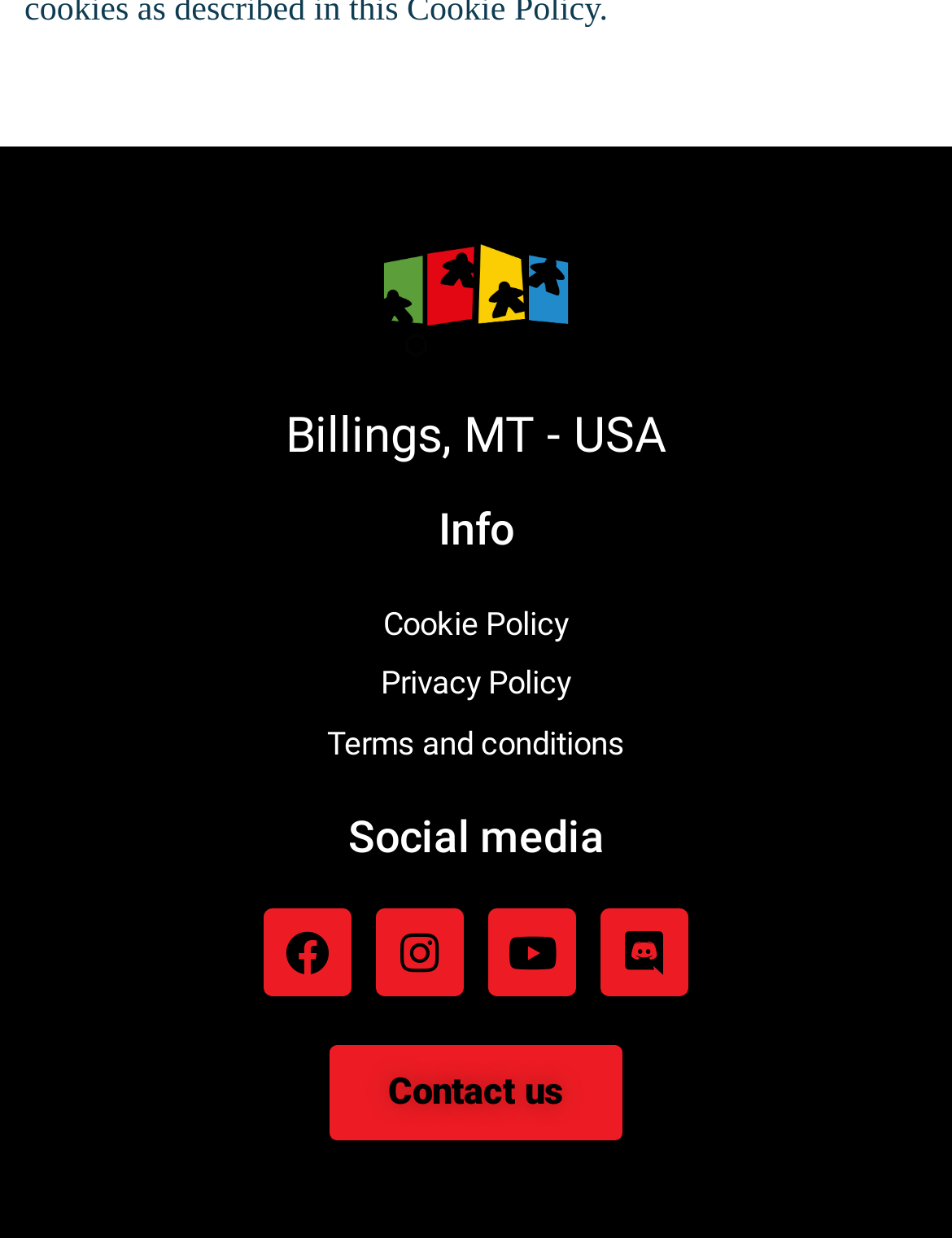Highlight the bounding box coordinates of the region I should click on to meet the following instruction: "View 'Terms and conditions'".

[0.026, 0.581, 0.974, 0.62]